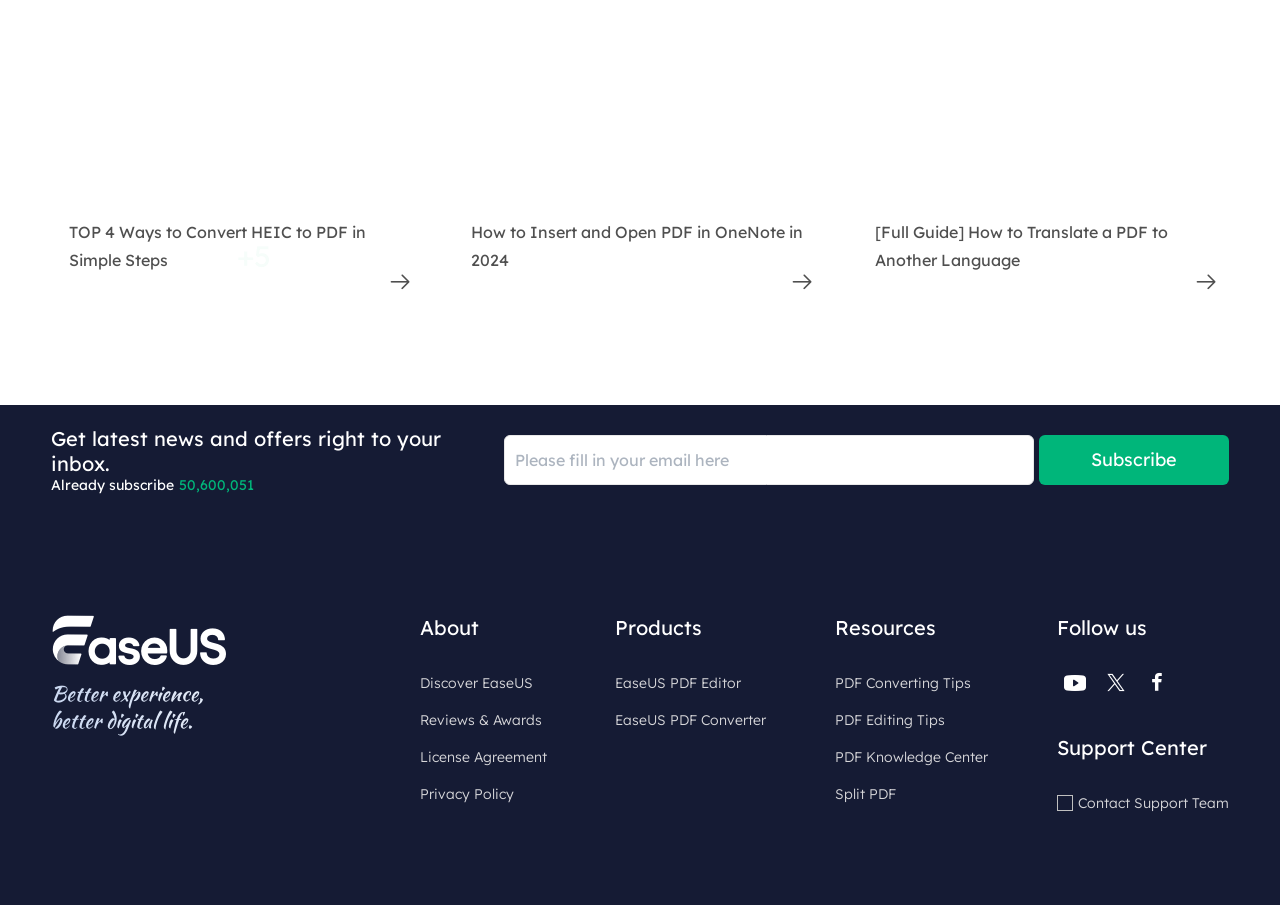How many links are in the top section?
Based on the visual content, answer with a single word or a brief phrase.

3